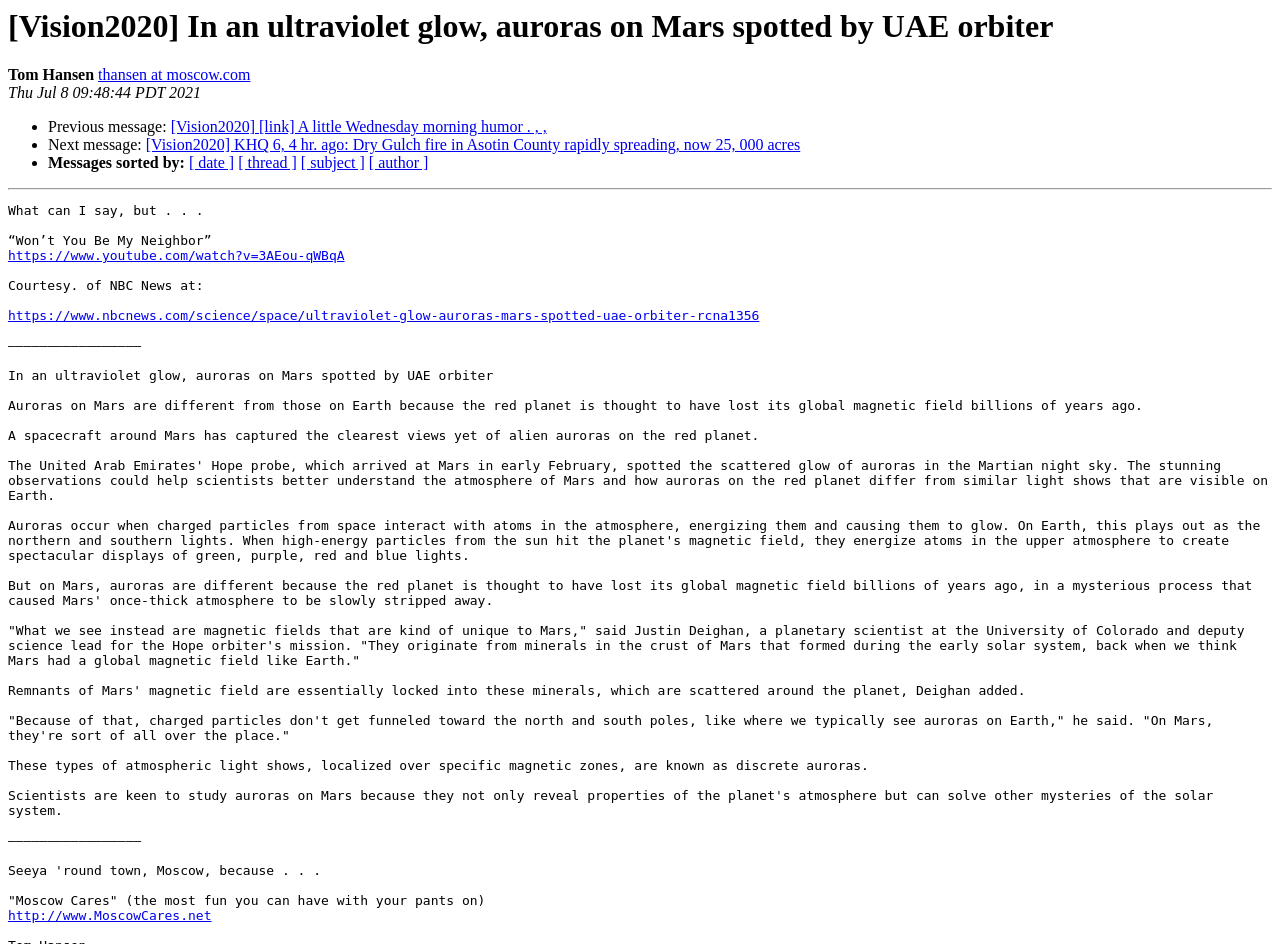Identify the bounding box coordinates of the area that should be clicked in order to complete the given instruction: "Check the previous message". The bounding box coordinates should be four float numbers between 0 and 1, i.e., [left, top, right, bottom].

[0.133, 0.125, 0.427, 0.143]